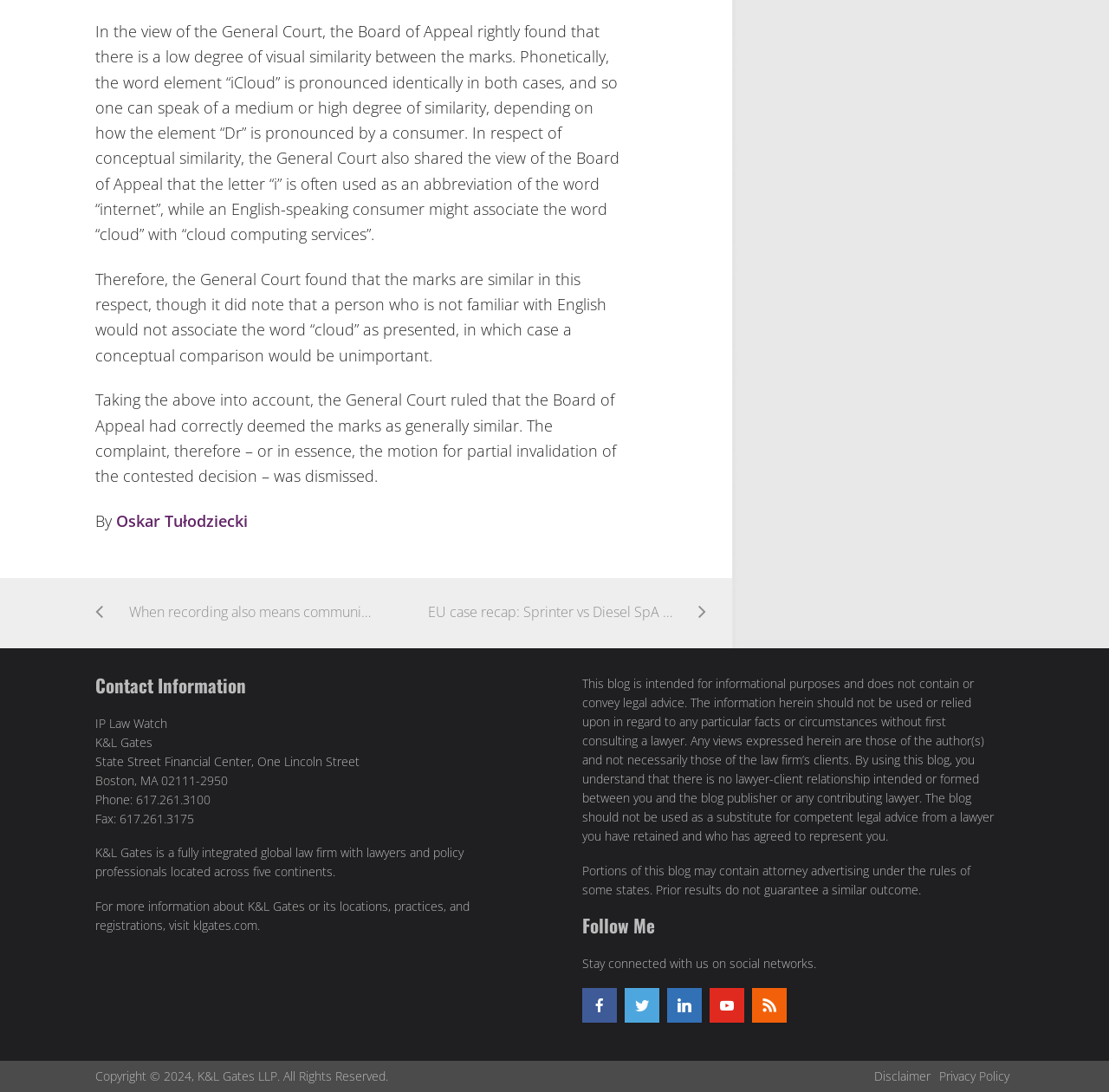Determine the bounding box coordinates of the element's region needed to click to follow the instruction: "Click on the link to read about Oskar Tułodziecki". Provide these coordinates as four float numbers between 0 and 1, formatted as [left, top, right, bottom].

[0.105, 0.467, 0.223, 0.486]